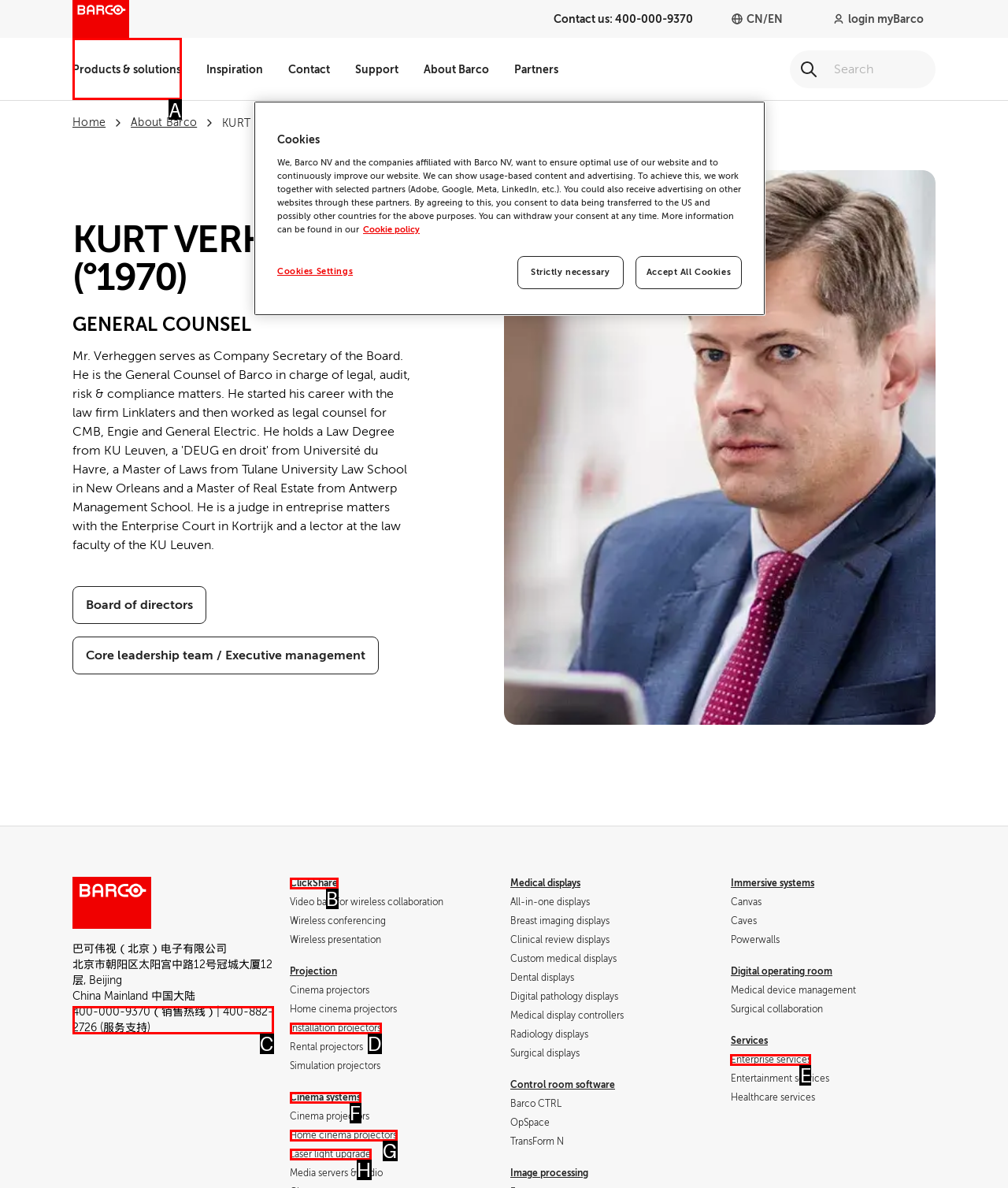Point out which HTML element you should click to fulfill the task: Click the 'Products & solutions' link.
Provide the option's letter from the given choices.

A